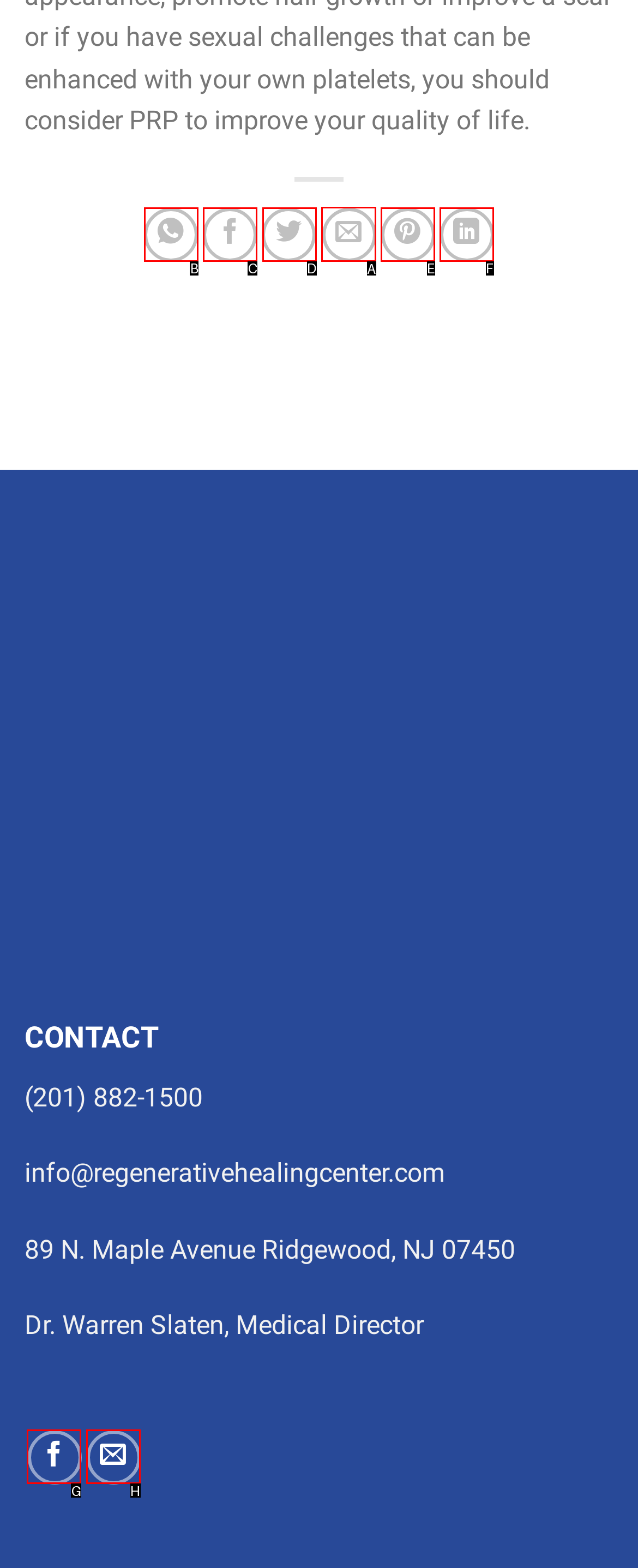For the task: Email to a Friend, identify the HTML element to click.
Provide the letter corresponding to the right choice from the given options.

A